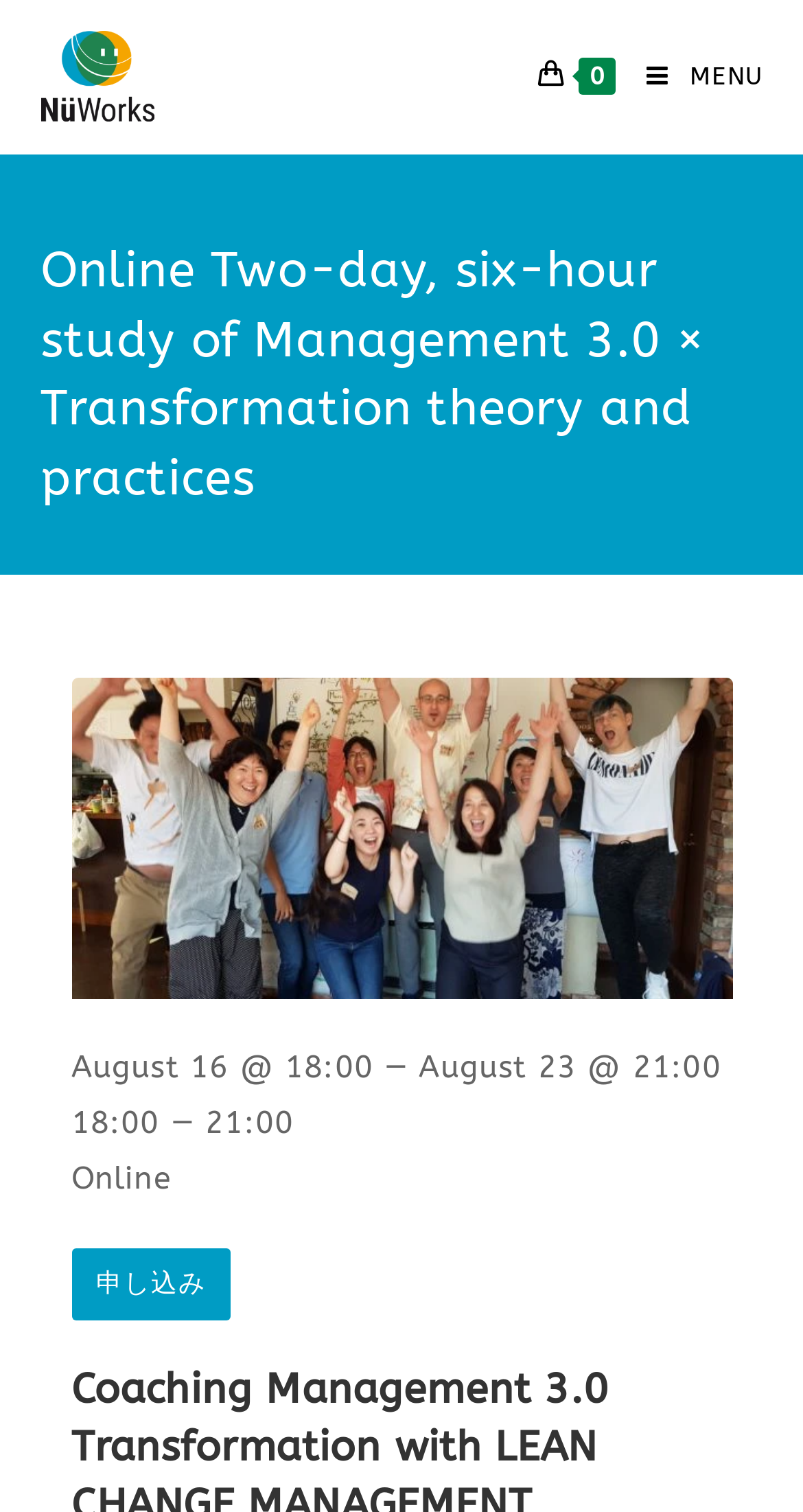Provide a single word or phrase answer to the question: 
What is the duration of the study?

Six hours